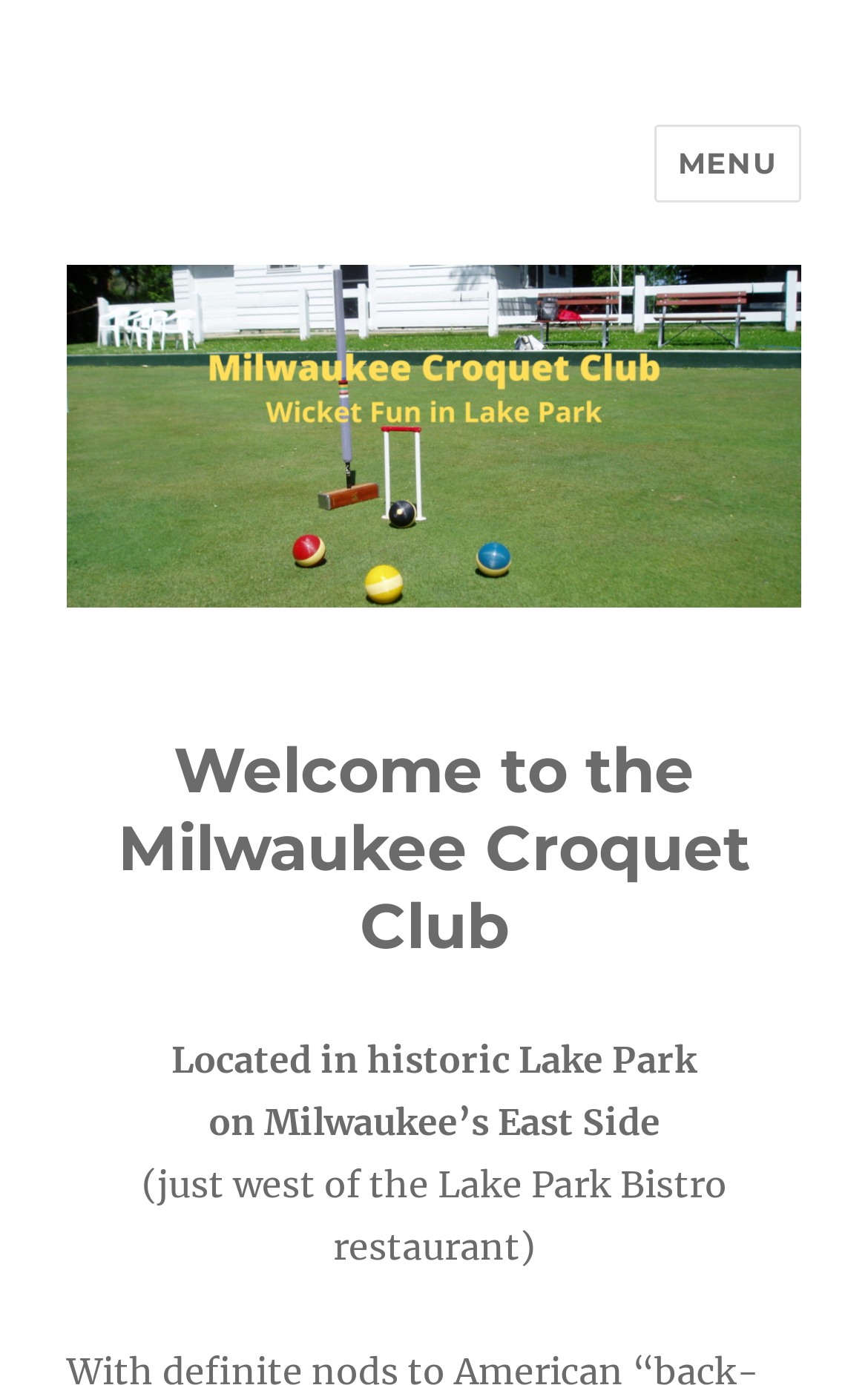Give a detailed overview of the webpage's appearance and contents.

The webpage is about the Milwaukee Croquet Club, located in Lake Park on Milwaukee's East Side. At the top left of the page, there is a link to the club's homepage, accompanied by an image of the club's logo. To the right of the logo, there is a button labeled "MENU" that controls the site's navigation and social media links.

Below the logo and menu button, there is a header section that welcomes visitors to the Milwaukee Croquet Club. The header is followed by three lines of text that provide more information about the club's location: it is situated in historic Lake Park, on Milwaukee's East Side, and specifically, just west of the Lake Park Bistro restaurant.